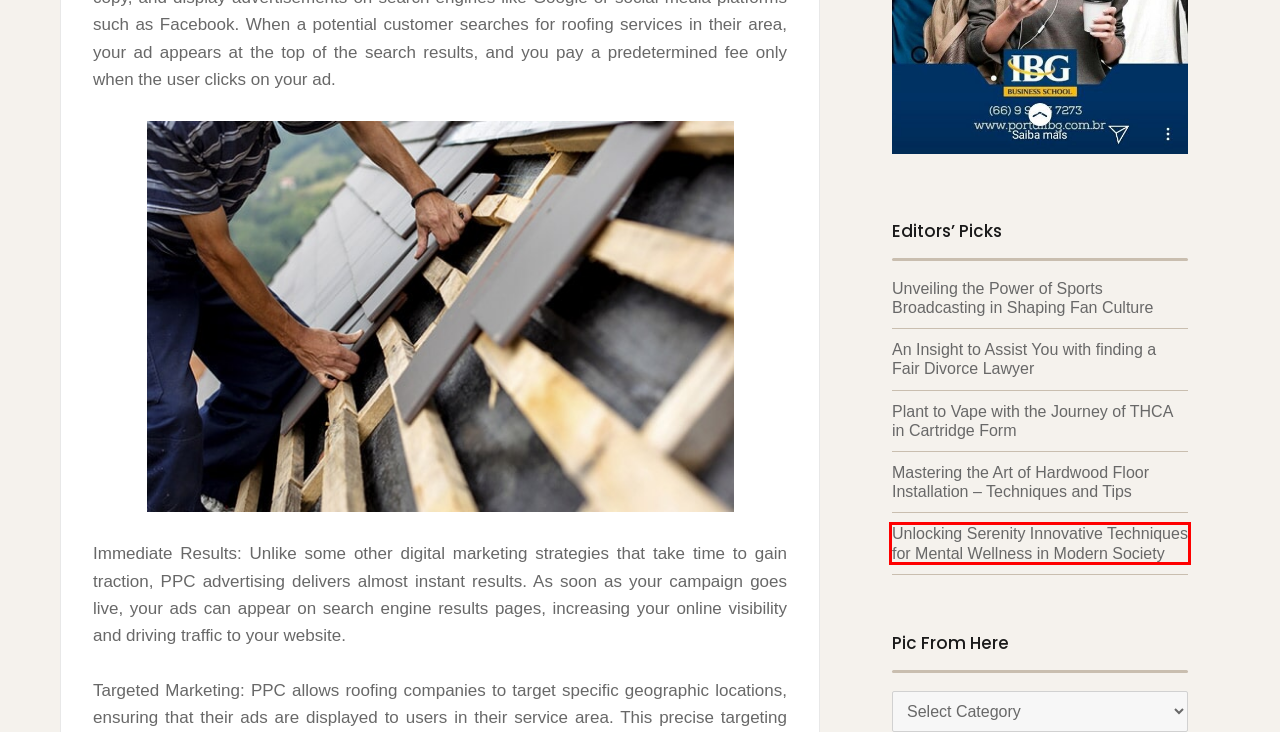A screenshot of a webpage is provided, featuring a red bounding box around a specific UI element. Identify the webpage description that most accurately reflects the new webpage after interacting with the selected element. Here are the candidates:
A. Unlocking Serenity Innovative Techniques for Mental Wellness in Modern Society – Daily Mac View
B. Plant to Vape with the Journey of THCA in Cartridge Form – Daily Mac View
C. Daily Mac View – Latest Articles
D. James – Daily Mac View
E. Unveiling the Power of Sports Broadcasting in Shaping Fan Culture – Daily Mac View
F. An Insight to Assist You with finding a Fair Divorce Lawyer – Daily Mac View
G. Curb Your Hunger with Food Truck Park’s Delicious Diversions – Daily Mac View
H. Mastering the Art of Hardwood Floor Installation – Techniques and Tips – Daily Mac View

A